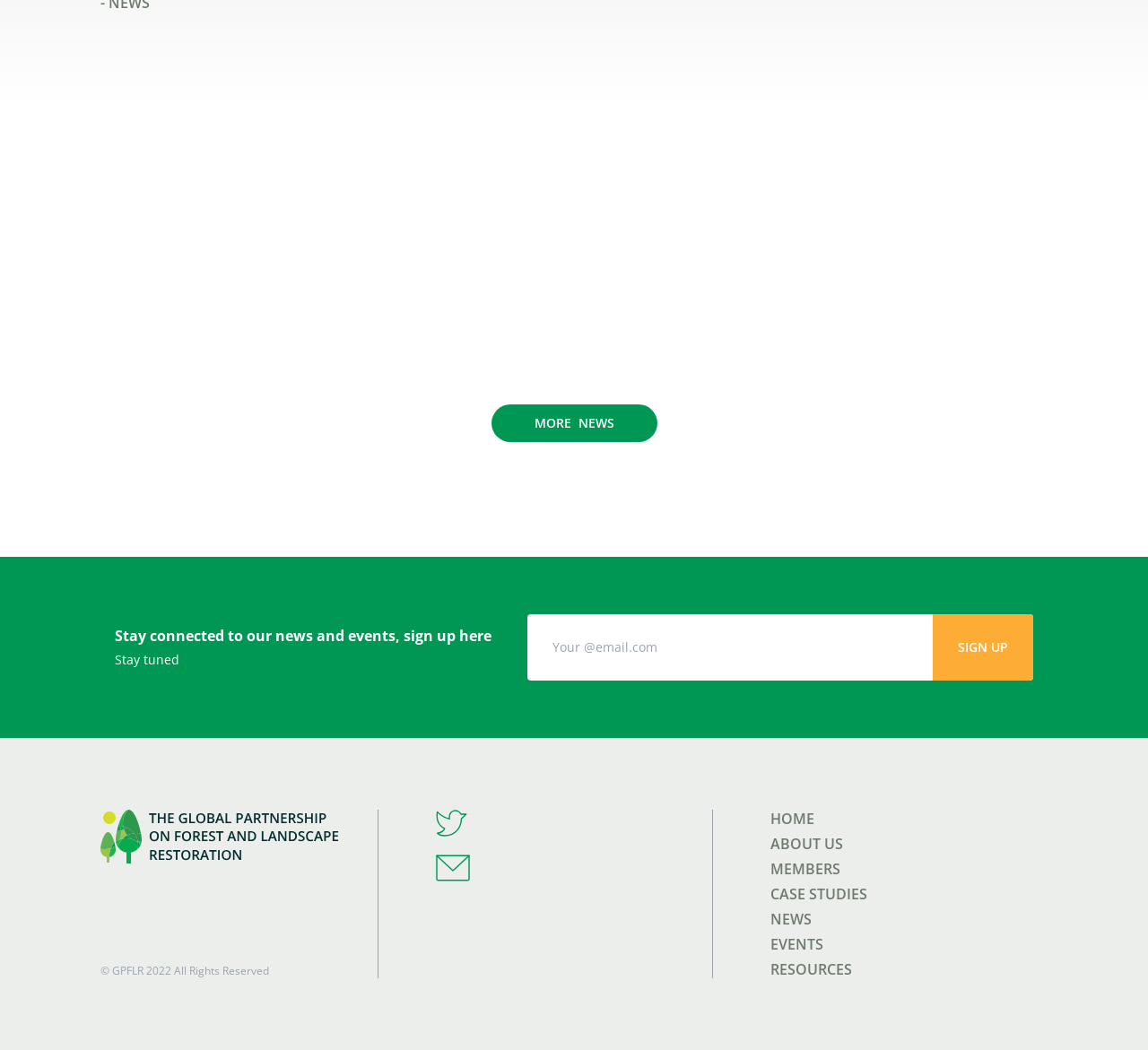What is the purpose of the textbox?
Please respond to the question with as much detail as possible.

The textbox is labeled 'Your @email.com' and is accompanied by a 'SIGN UP' button, indicating that its purpose is to enter an email address for signing up for news and events.